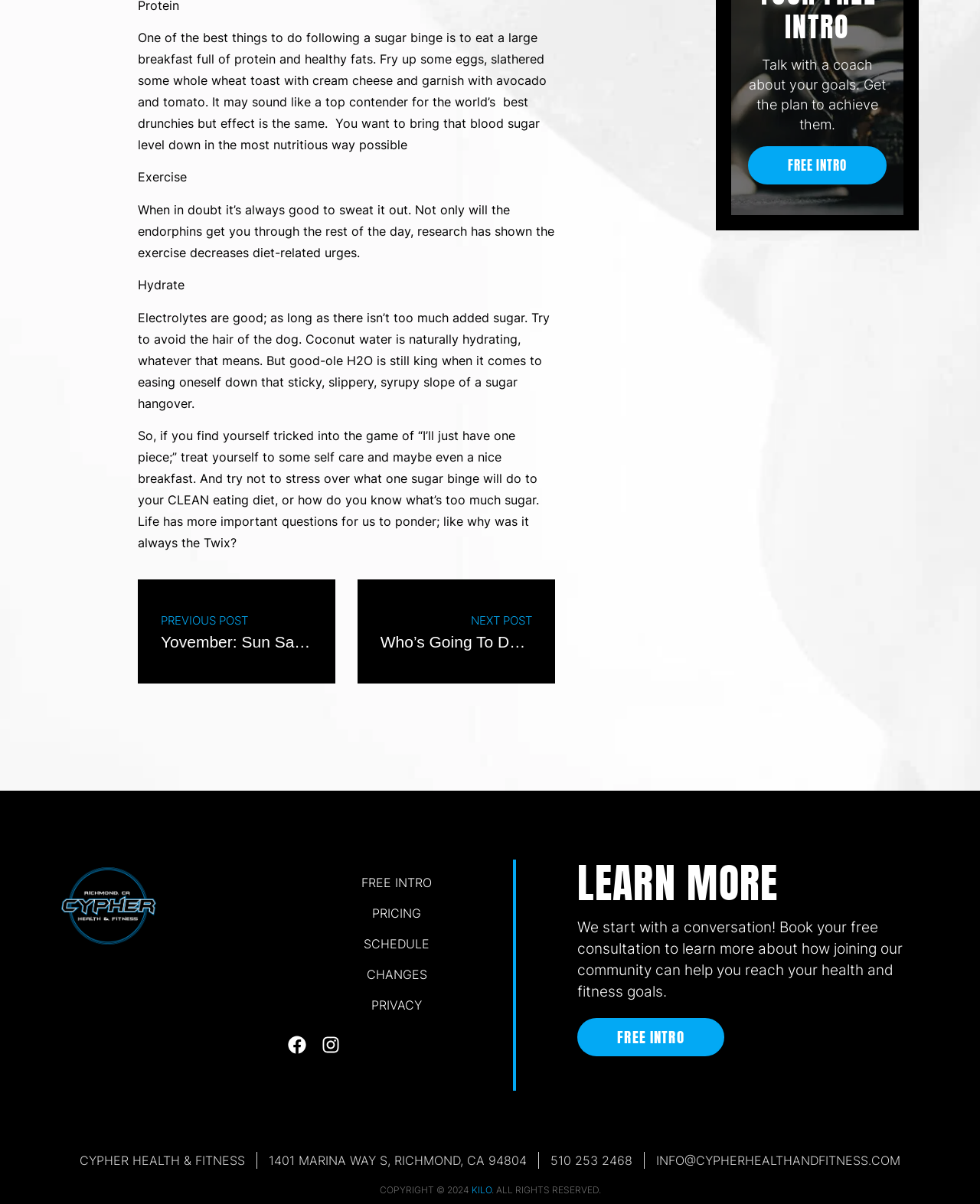Identify the coordinates of the bounding box for the element described below: "YouTube". Return the coordinates as four float numbers between 0 and 1: [left, top, right, bottom].

None